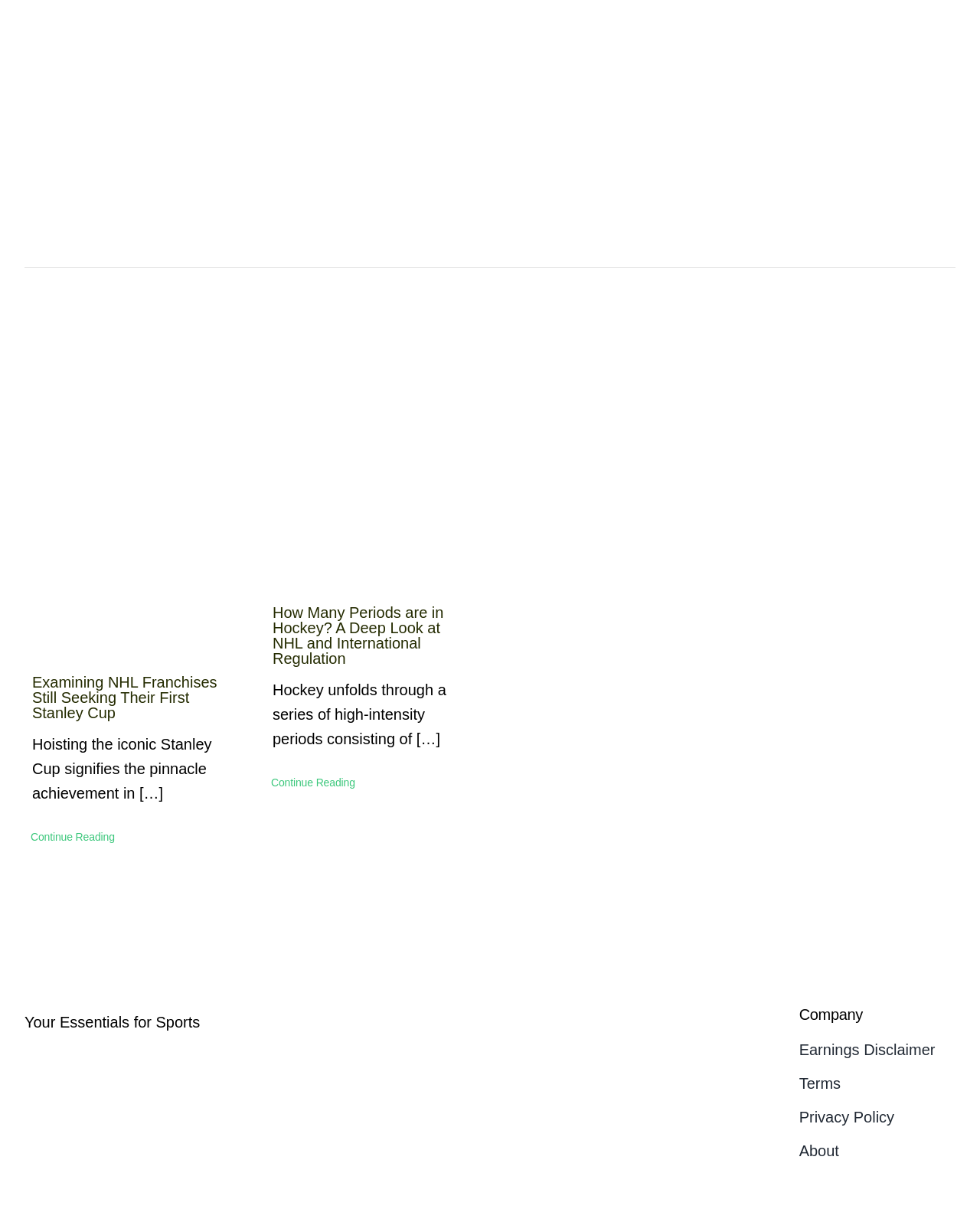Provide the bounding box coordinates for the UI element that is described as: "Animation Clip playable asset properties".

None